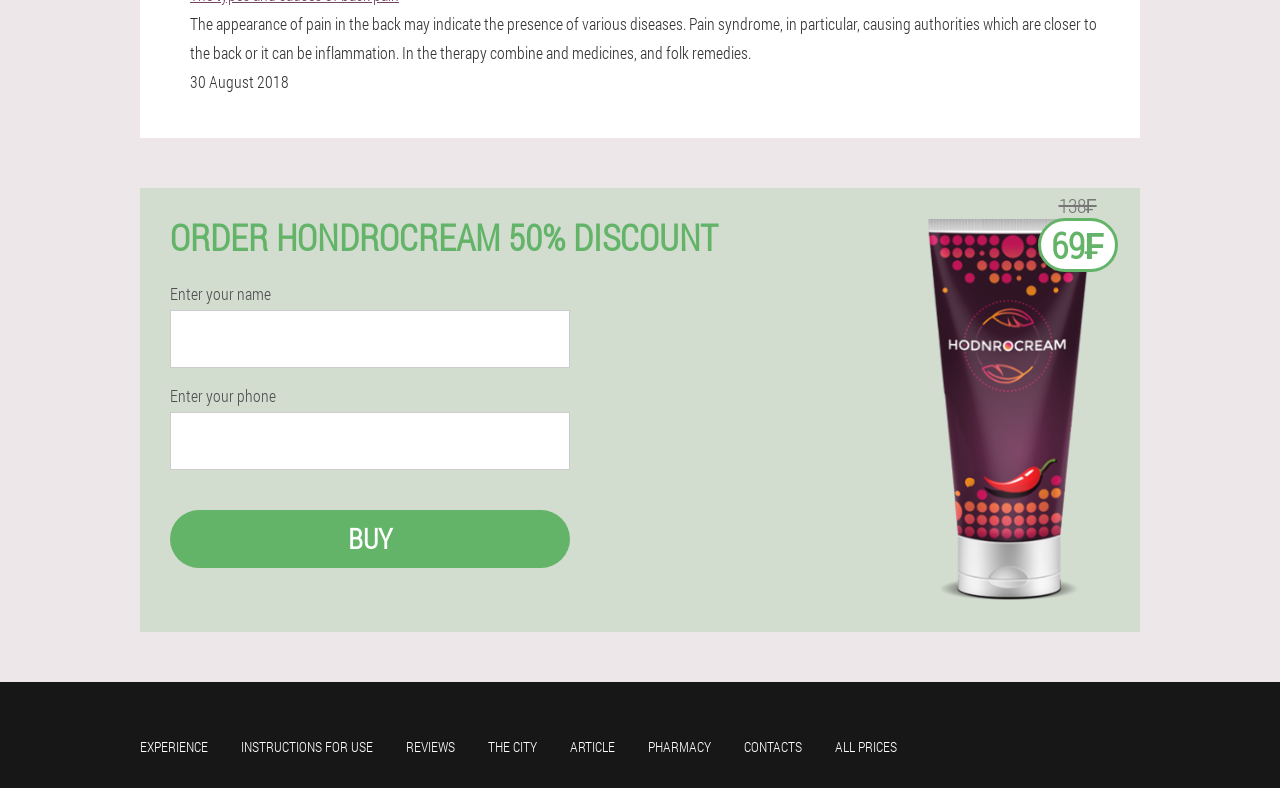Based on the element description "parent_node: Enter your name name="rgkz_4694__b"", predict the bounding box coordinates of the UI element.

[0.133, 0.394, 0.445, 0.467]